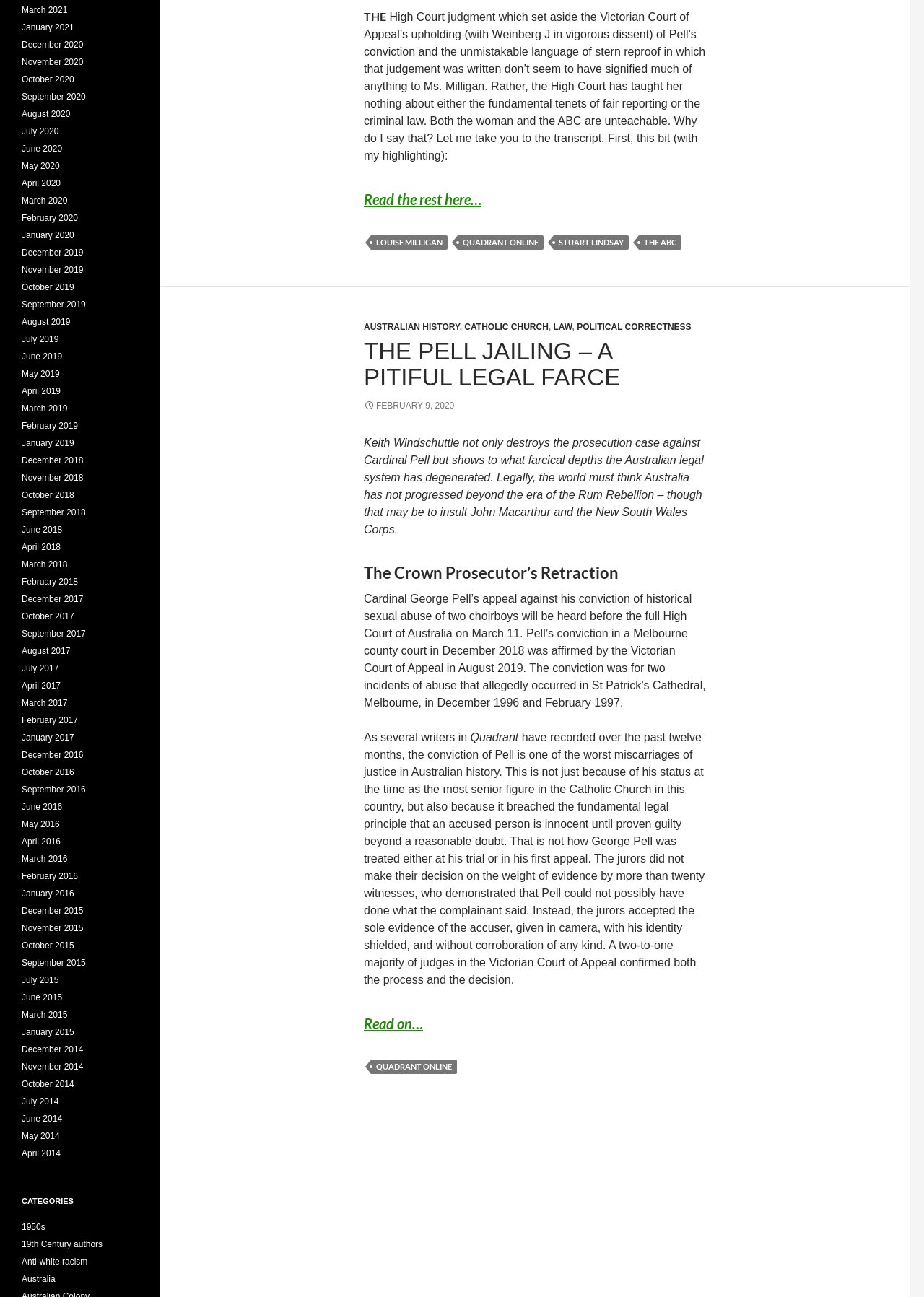By analyzing the image, answer the following question with a detailed response: When was the article published?

The publication date of the article can be found in the article section of the webpage, where it is written 'FEBRUARY 9, 2020' as a link.